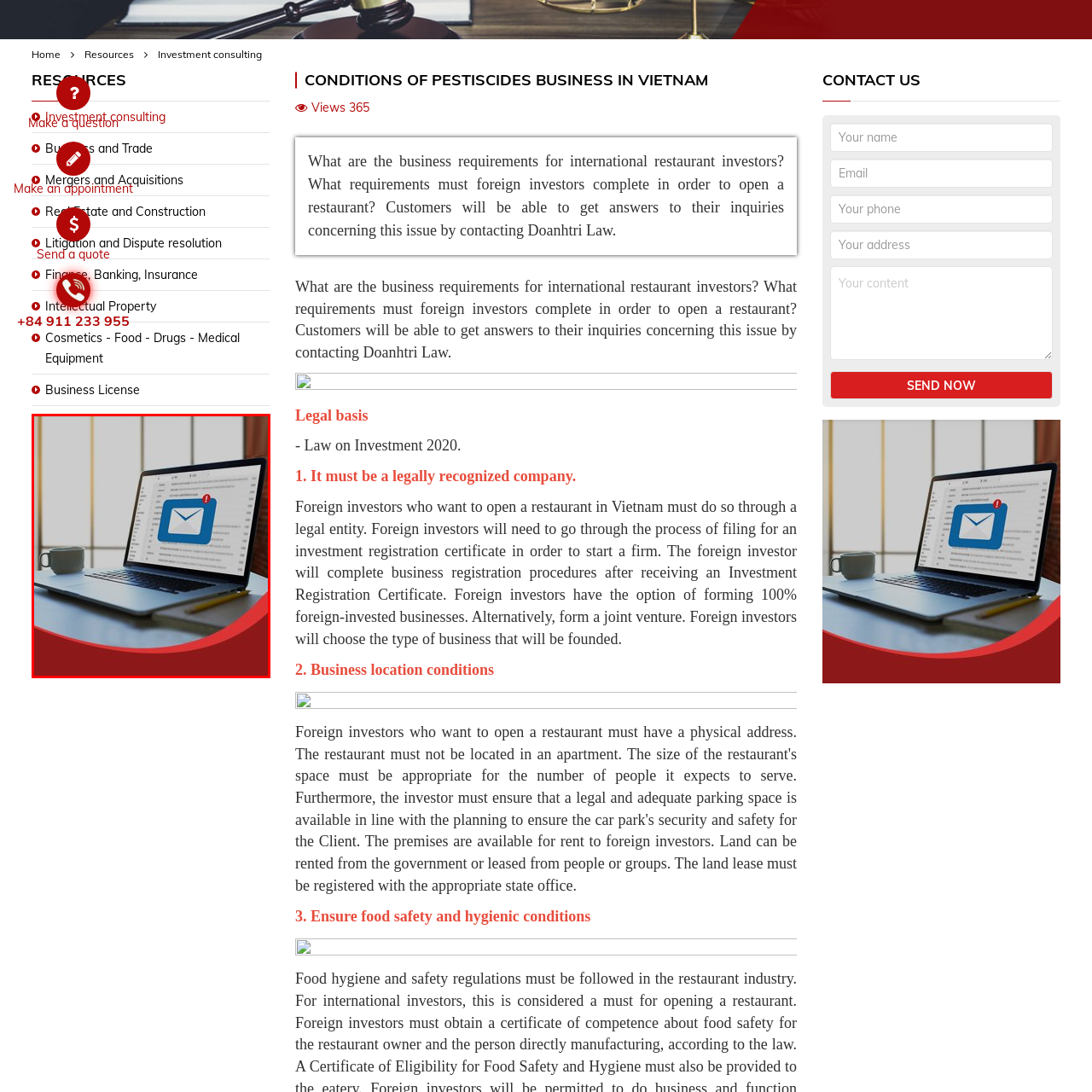What is the shape of the notification icon?
Examine the image that is surrounded by the red bounding box and answer the question with as much detail as possible using the image.

The caption describes the notification icon as a 'blue envelope graphic' that draws attention to the concept of communication, suggesting that the icon is shaped like an envelope.